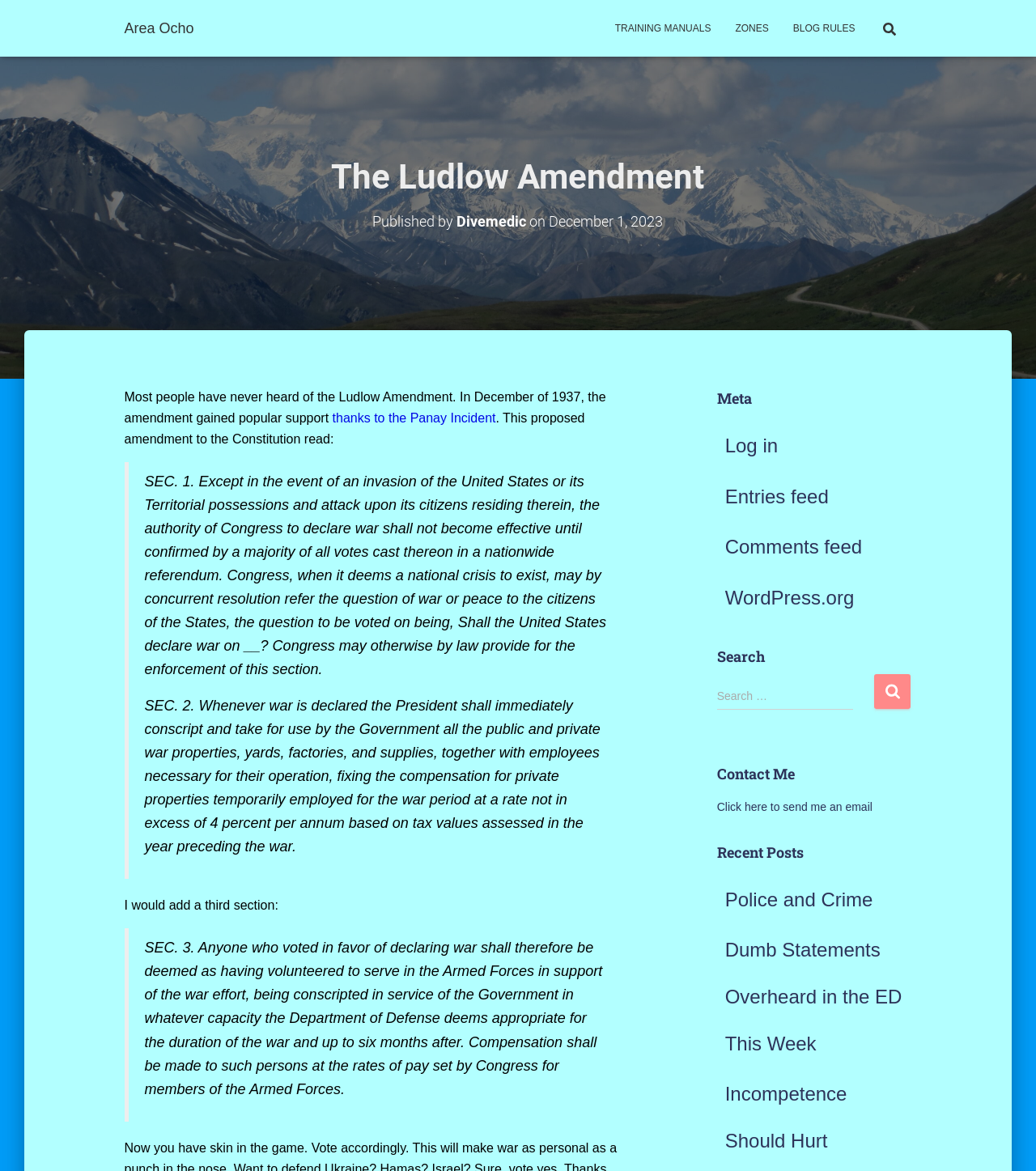Identify the bounding box coordinates for the element you need to click to achieve the following task: "Click on the link to the training manuals". The coordinates must be four float values ranging from 0 to 1, formatted as [left, top, right, bottom].

[0.582, 0.007, 0.698, 0.041]